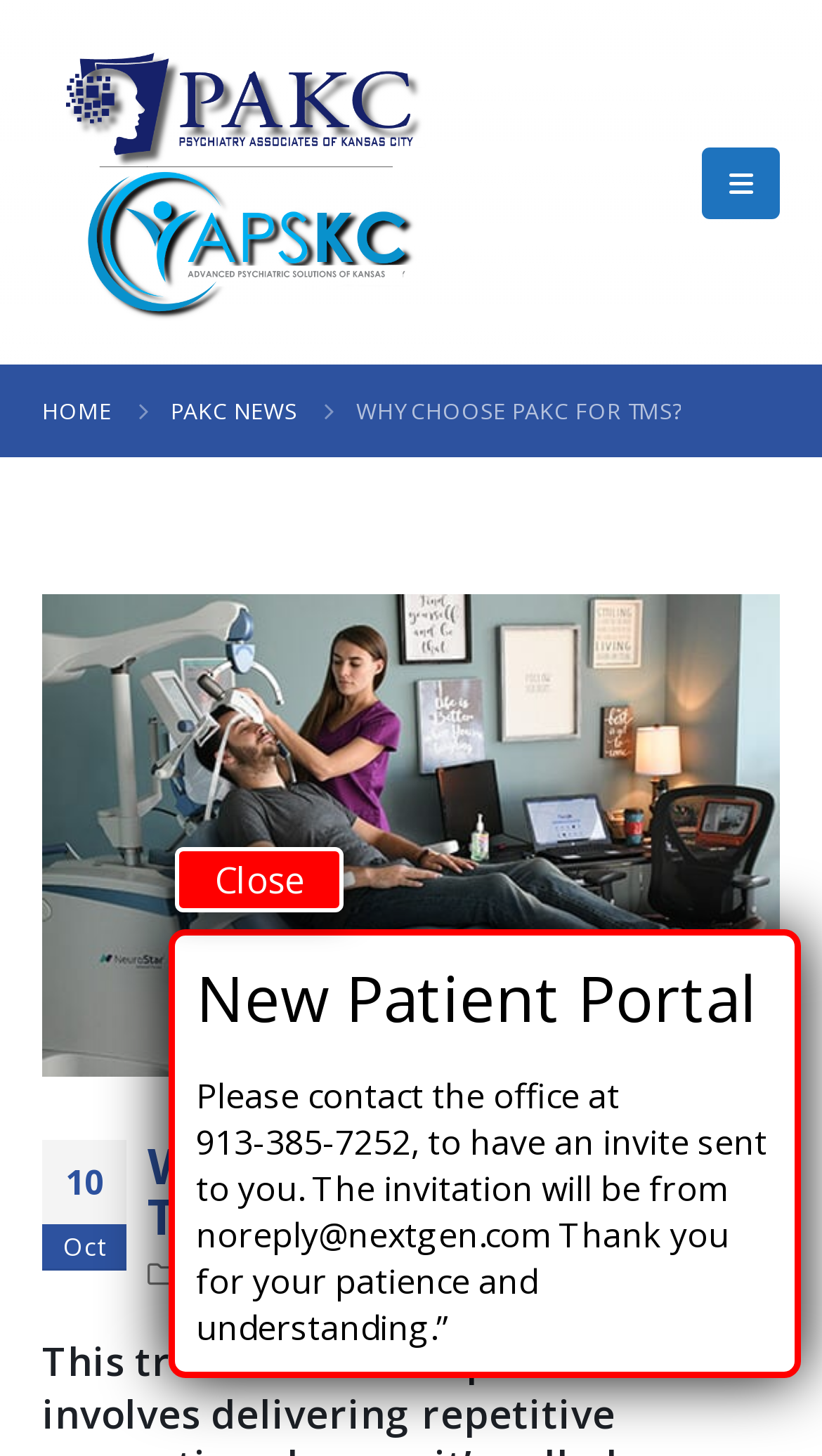Could you highlight the region that needs to be clicked to execute the instruction: "Go to the HOME page"?

[0.051, 0.268, 0.136, 0.297]